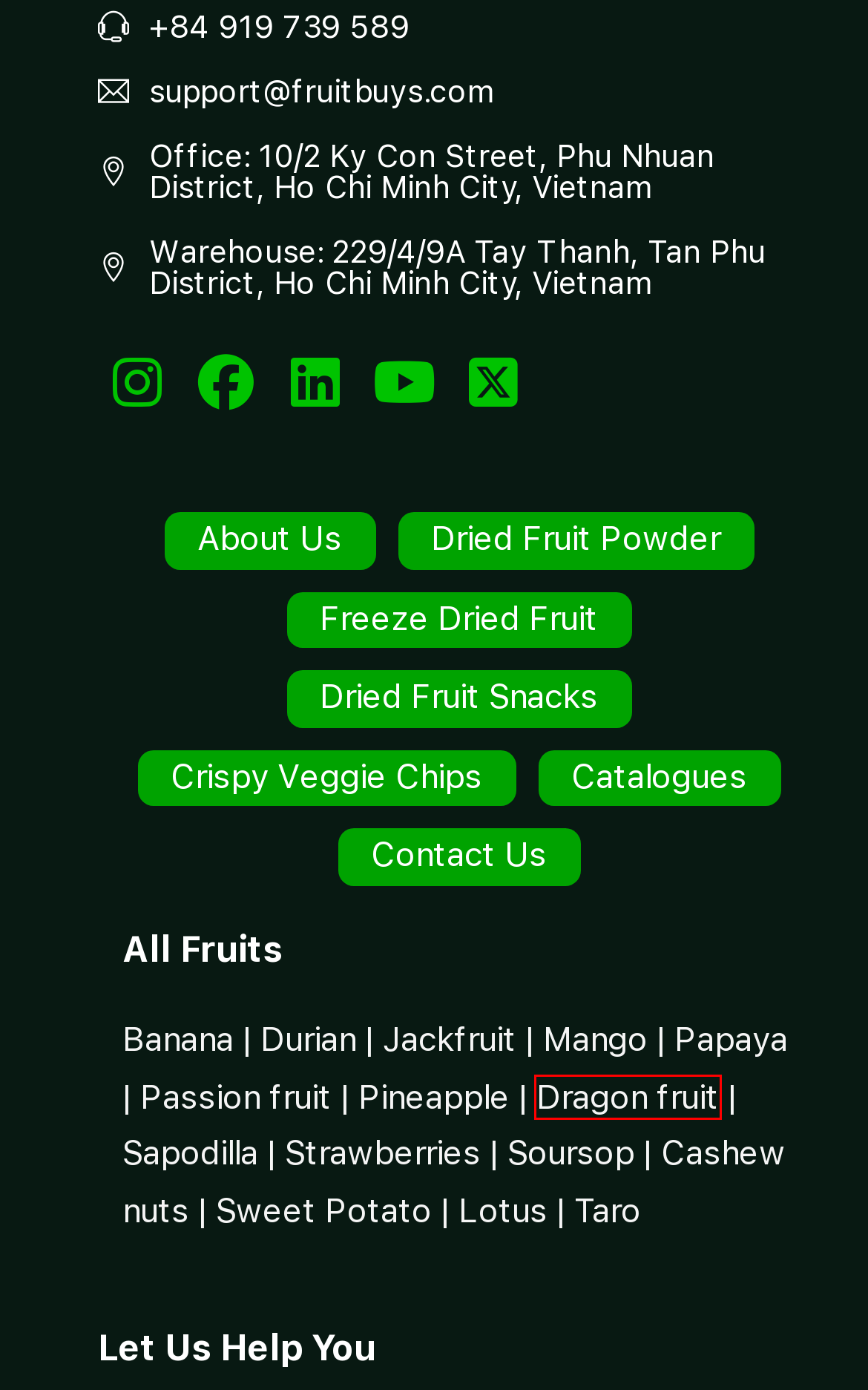Observe the screenshot of a webpage with a red bounding box highlighting an element. Choose the webpage description that accurately reflects the new page after the element within the bounding box is clicked. Here are the candidates:
A. Cashew Nuts - FruitBuys Vietnam
B. Dragon fruit - FruitBuys Vietnam
C. Strawberries - FruitBuys Vietnam
D. Jackfruit - FruitBuys Vietnam
E. Durian - FruitBuys Vietnam
F. What is Lotus: 7 Surprising Facts About This Sacred Flower
G. Banana - FruitBuys Vietnam
H. Passion fruit - FruitBuys Vietnam

B